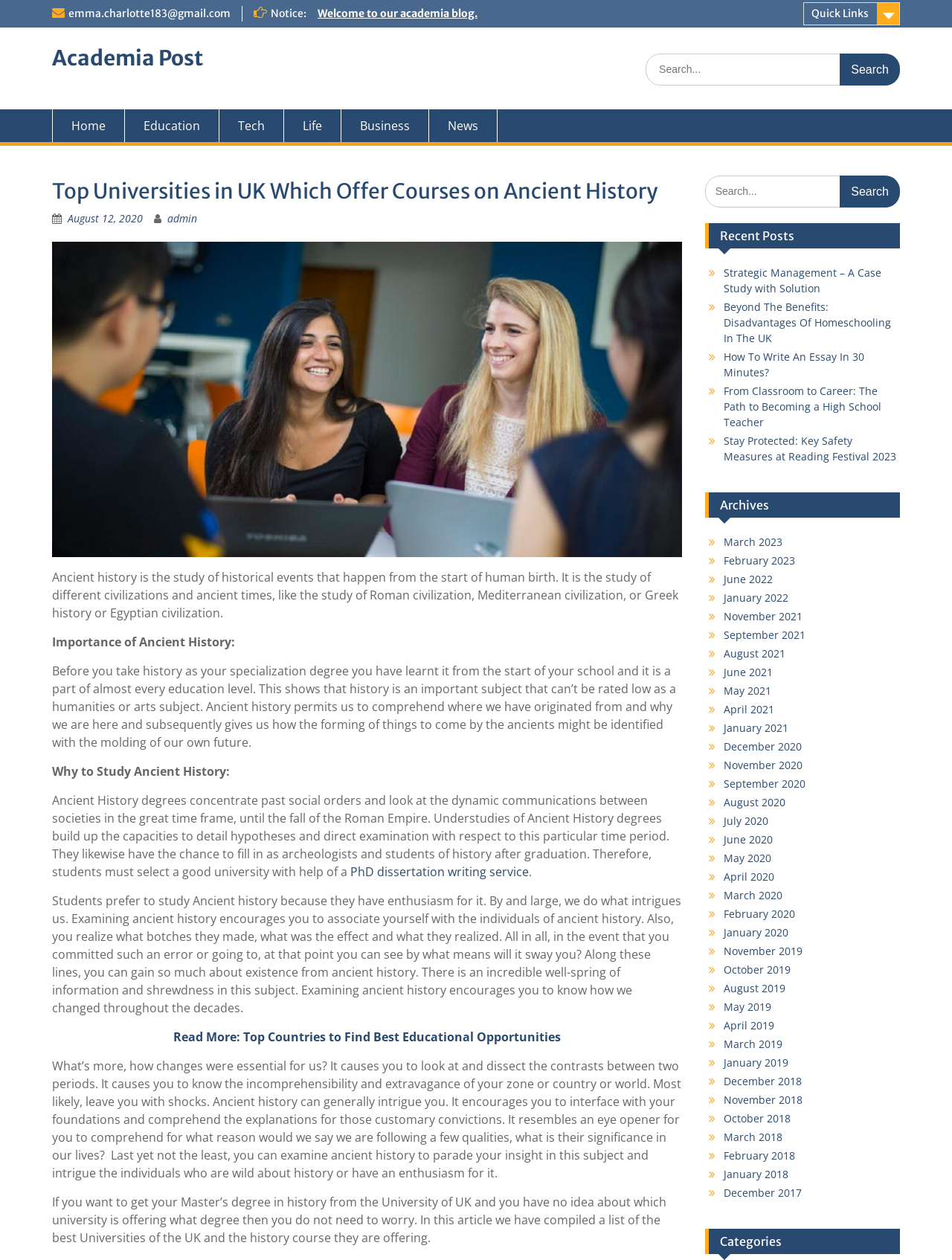Describe all significant elements and features of the webpage.

This webpage is about ancient history, specifically discussing its importance, why one should study it, and its relevance to our lives. The page is divided into several sections, with a prominent heading "Top Universities in UK Which Offer Courses on Ancient History" at the top. 

Below the heading, there is an image related to ancient history courses. The image is followed by a brief introduction to ancient history, explaining that it is the study of historical events from the start of human birth, including the study of different civilizations and ancient times.

The next section is titled "Importance of Ancient History," which discusses the significance of studying ancient history. This is followed by "Why to Study Ancient History," which explains the benefits of studying ancient history, including developing critical thinking skills and understanding the formation of societies.

The webpage also provides information on what ancient history degrees entail, including studying past societies and developing research skills. Additionally, it mentions that students can work as archaeologists and historians after graduation.

There is a link to a PhD dissertation writing service and another link to an article about top countries to find the best educational opportunities. The webpage also provides a list of universities in the UK that offer history courses.

On the right side of the page, there are several links to recent posts, archives, and categories. The recent posts section lists several article titles, including "Strategic Management – A Case Study with Solution" and "Beyond The Benefits: Disadvantages Of Homeschooling In The UK." The archives section lists links to articles from different months and years, dating back to 2017. The categories section is not populated with any links.

At the top of the page, there is a search bar and a navigation menu with links to "Home," "Education," "Tech," "Life," "Business," and "News." There is also a link to "Academia Post" and an email address.